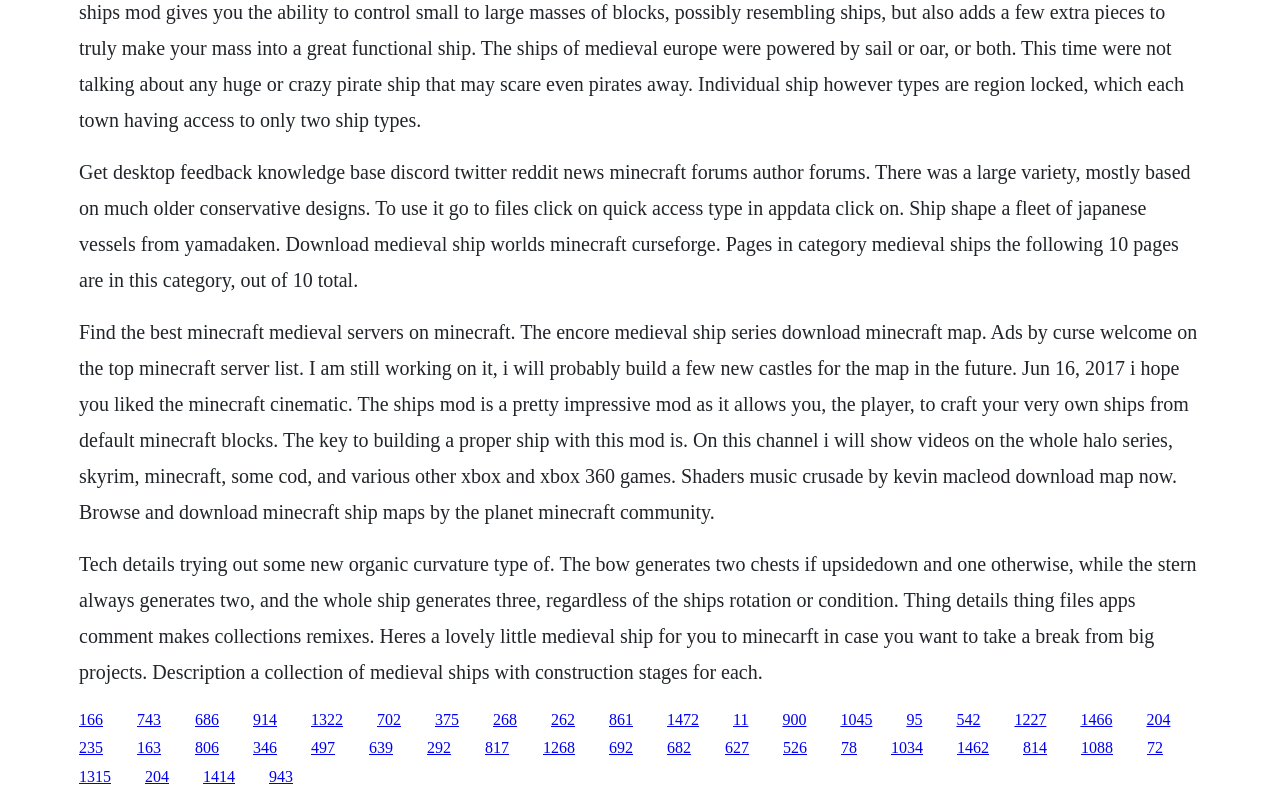Please give a succinct answer to the question in one word or phrase:
What type of content is featured on this channel?

Minecraft and gaming videos